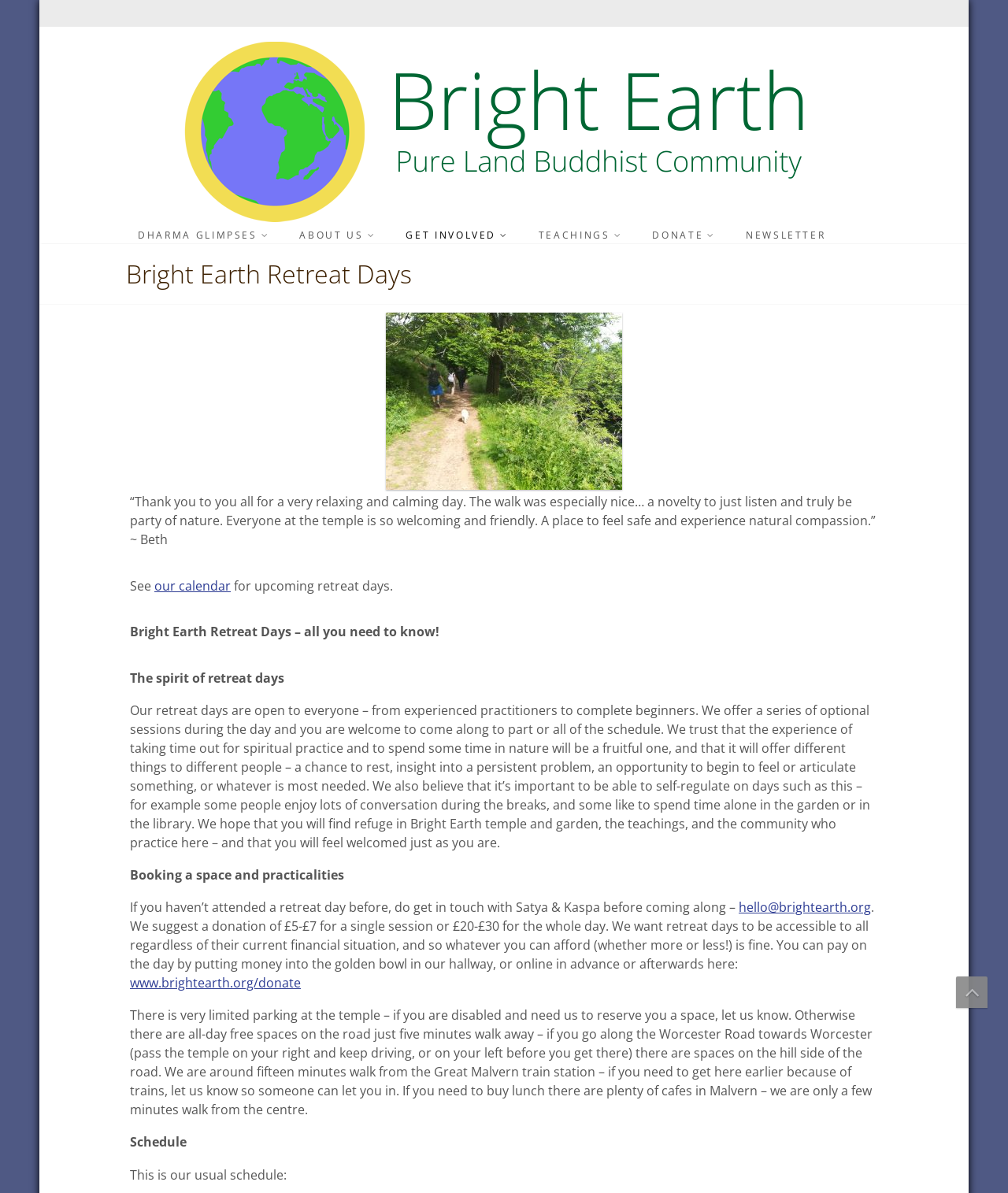Can you find the bounding box coordinates for the element to click on to achieve the instruction: "Read SikhNet's fair use policy"?

None